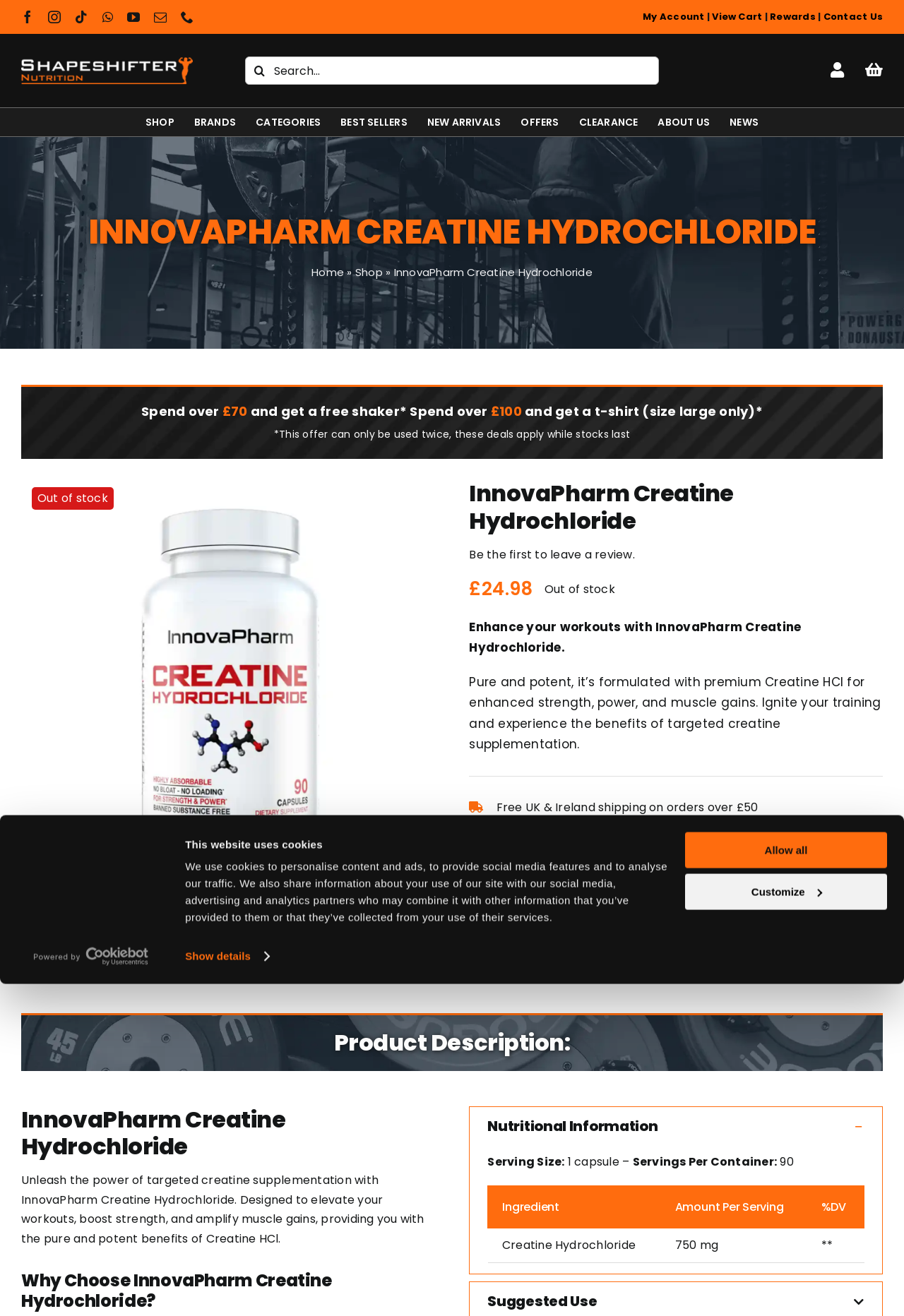Identify and extract the main heading from the webpage.

INNOVAPHARM CREATINE HYDROCHLORIDE